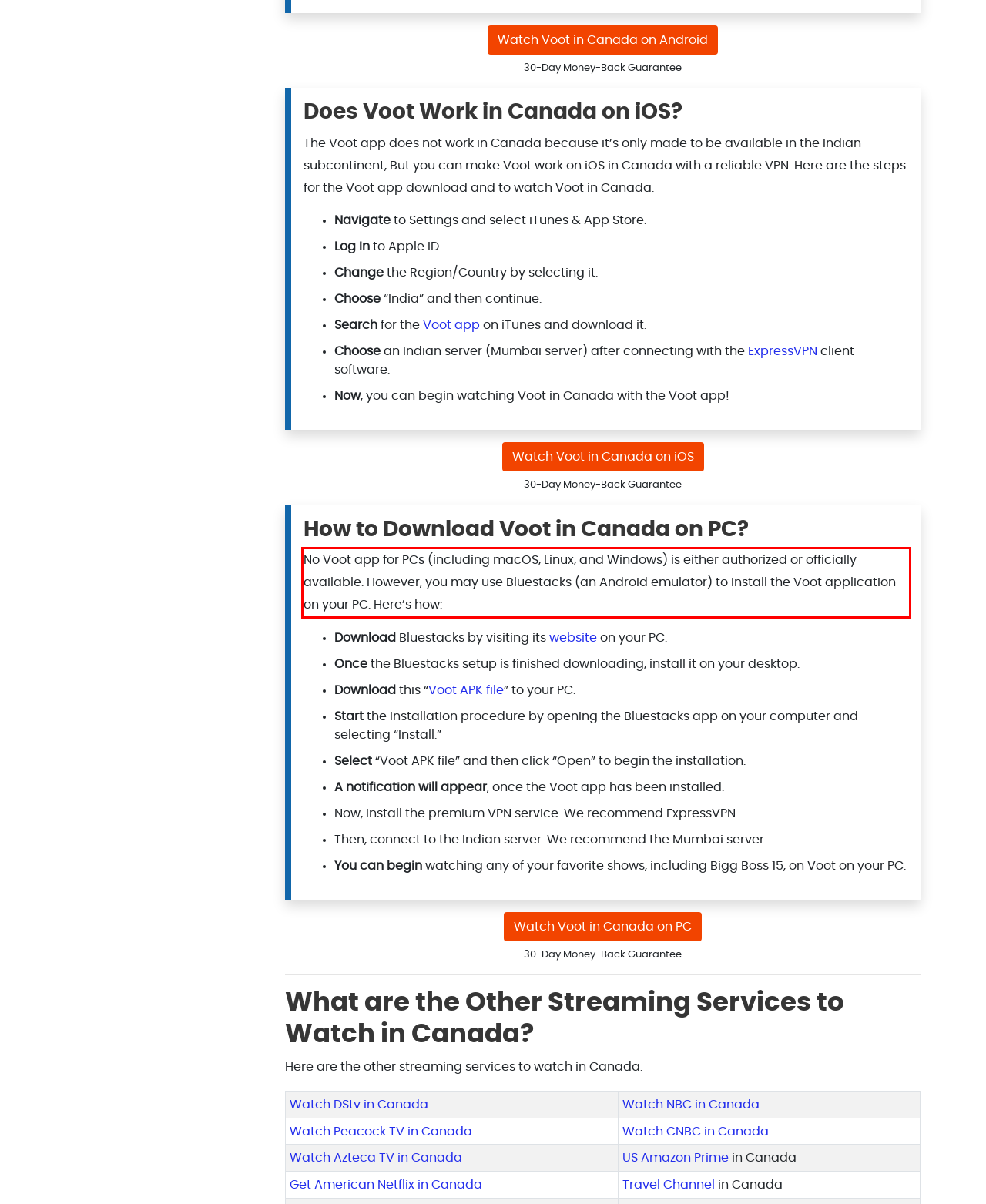You are looking at a screenshot of a webpage with a red rectangle bounding box. Use OCR to identify and extract the text content found inside this red bounding box.

No Voot app for PCs (including macOS, Linux, and Windows) is either authorized or officially available. However, you may use Bluestacks (an Android emulator) to install the Voot application on your PC. Here’s how: